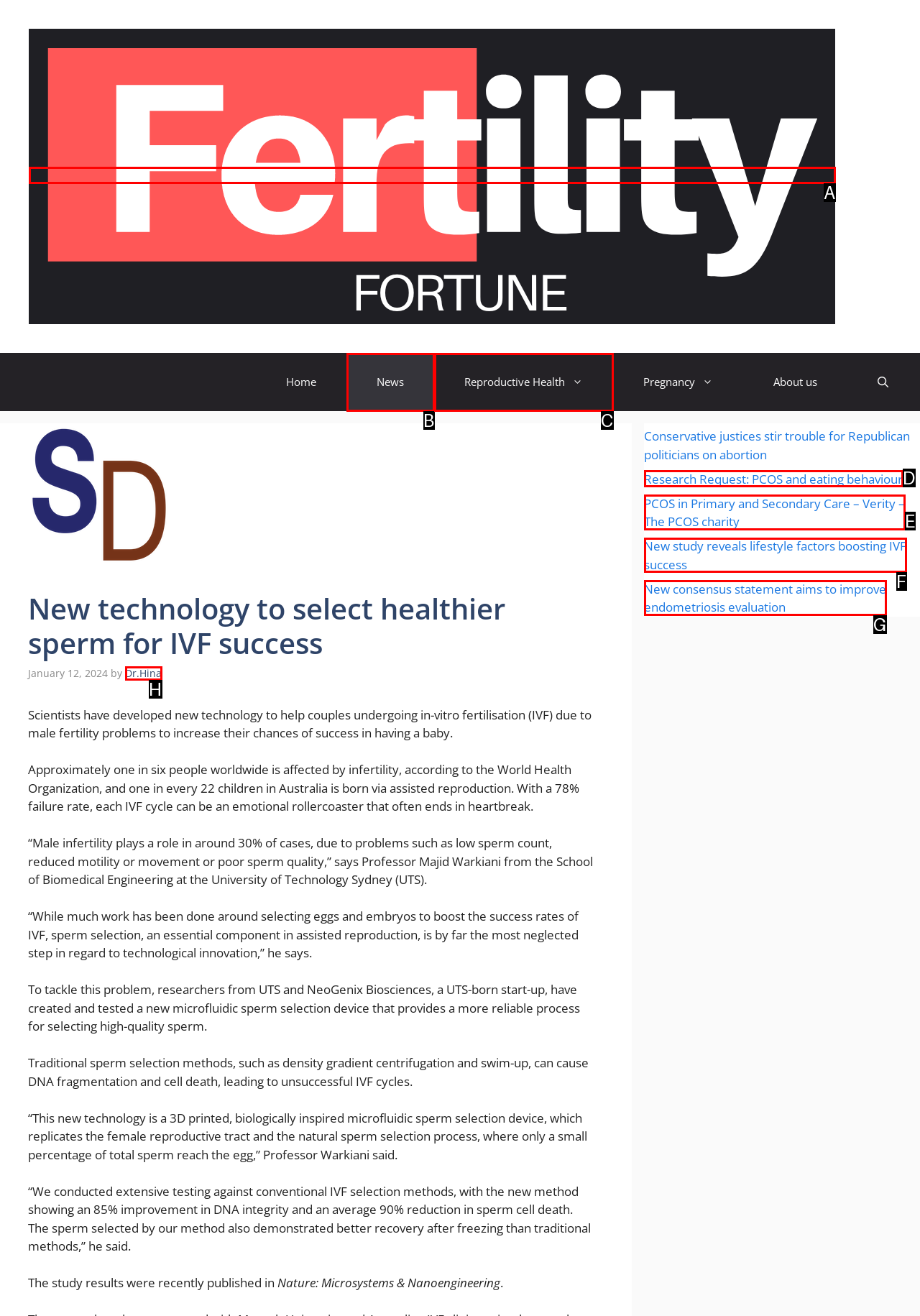Identify the matching UI element based on the description: alt="FERTILITY FORTUNE"
Reply with the letter from the available choices.

A